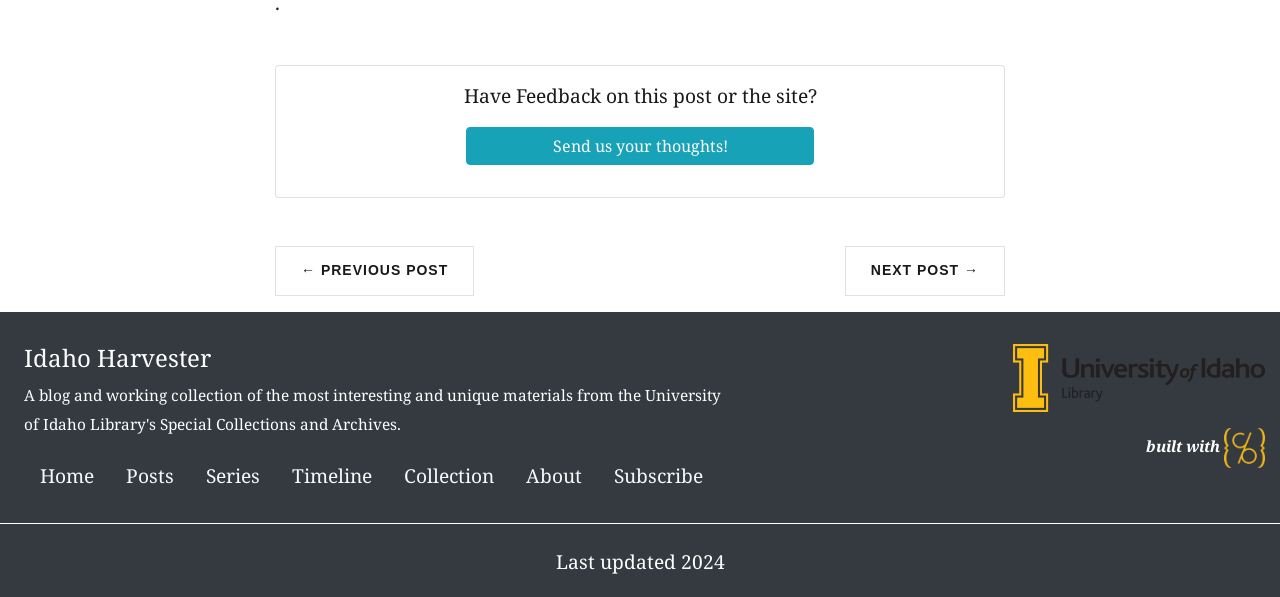What is the last updated year of the content?
Using the visual information, reply with a single word or short phrase.

2024